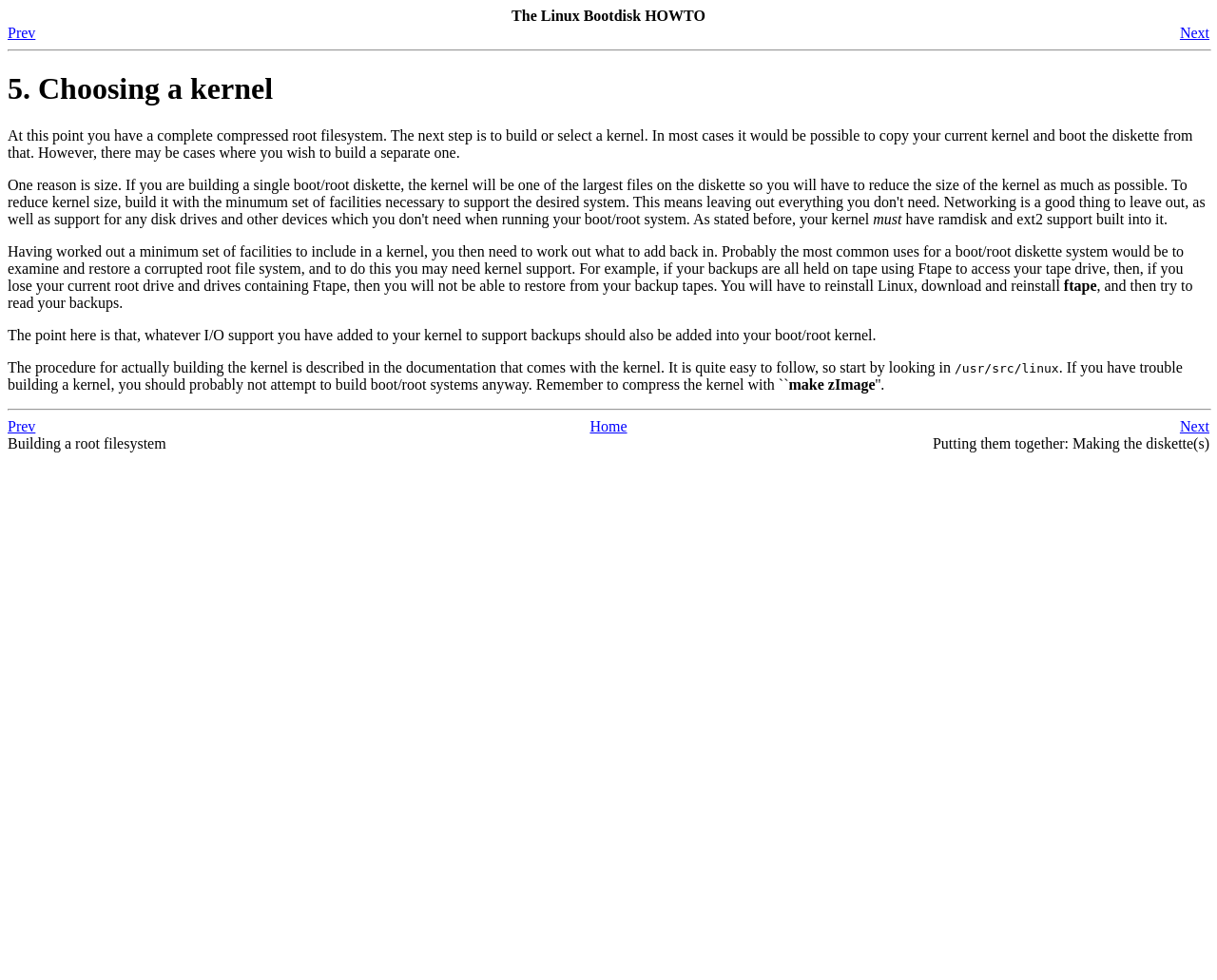Answer the question below in one word or phrase:
What is the minimum requirement for a kernel?

Ramdisk and ext2 support